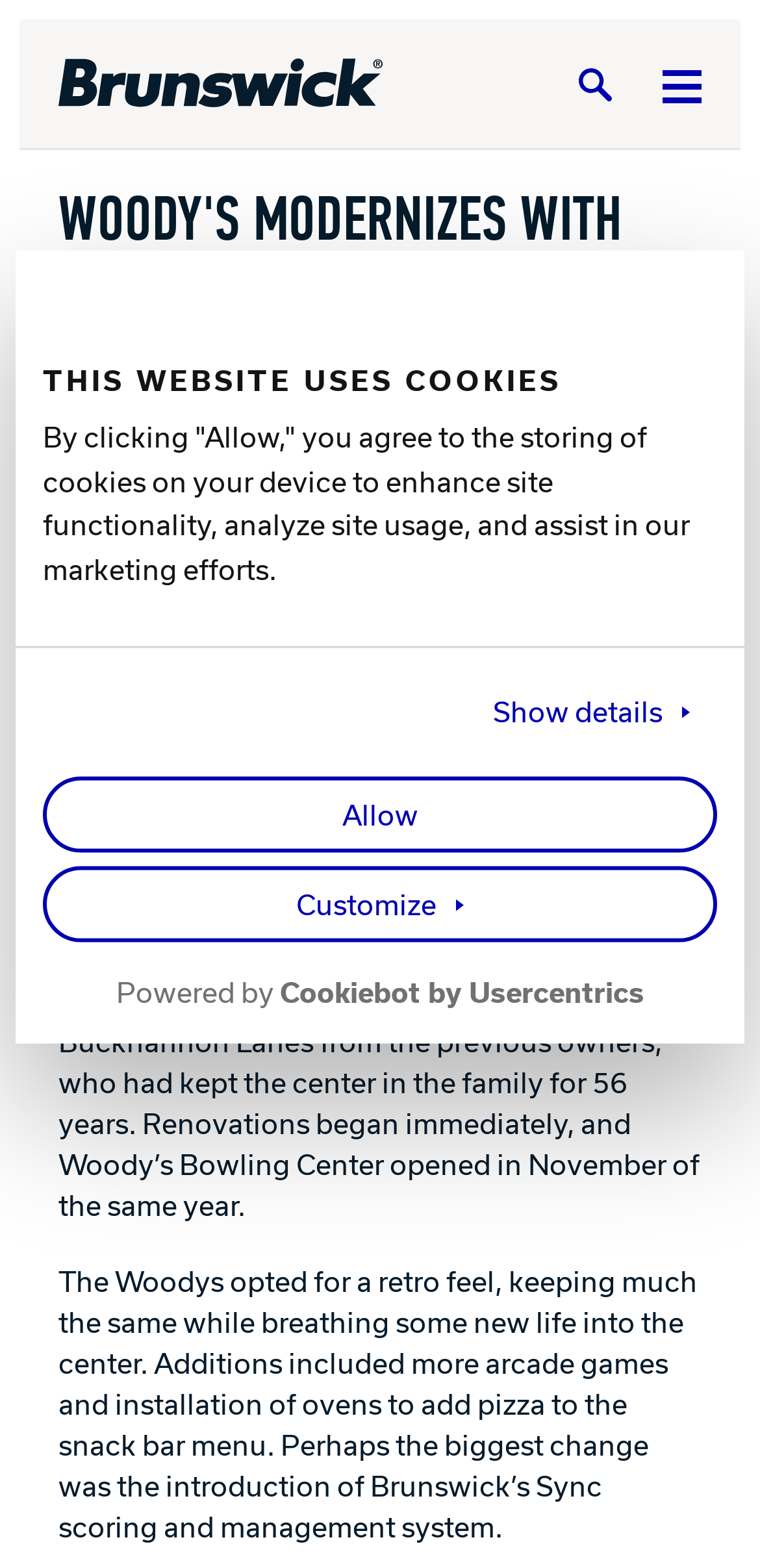Find and specify the bounding box coordinates that correspond to the clickable region for the instruction: "Click the 'Show details' link".

[0.649, 0.439, 0.908, 0.469]